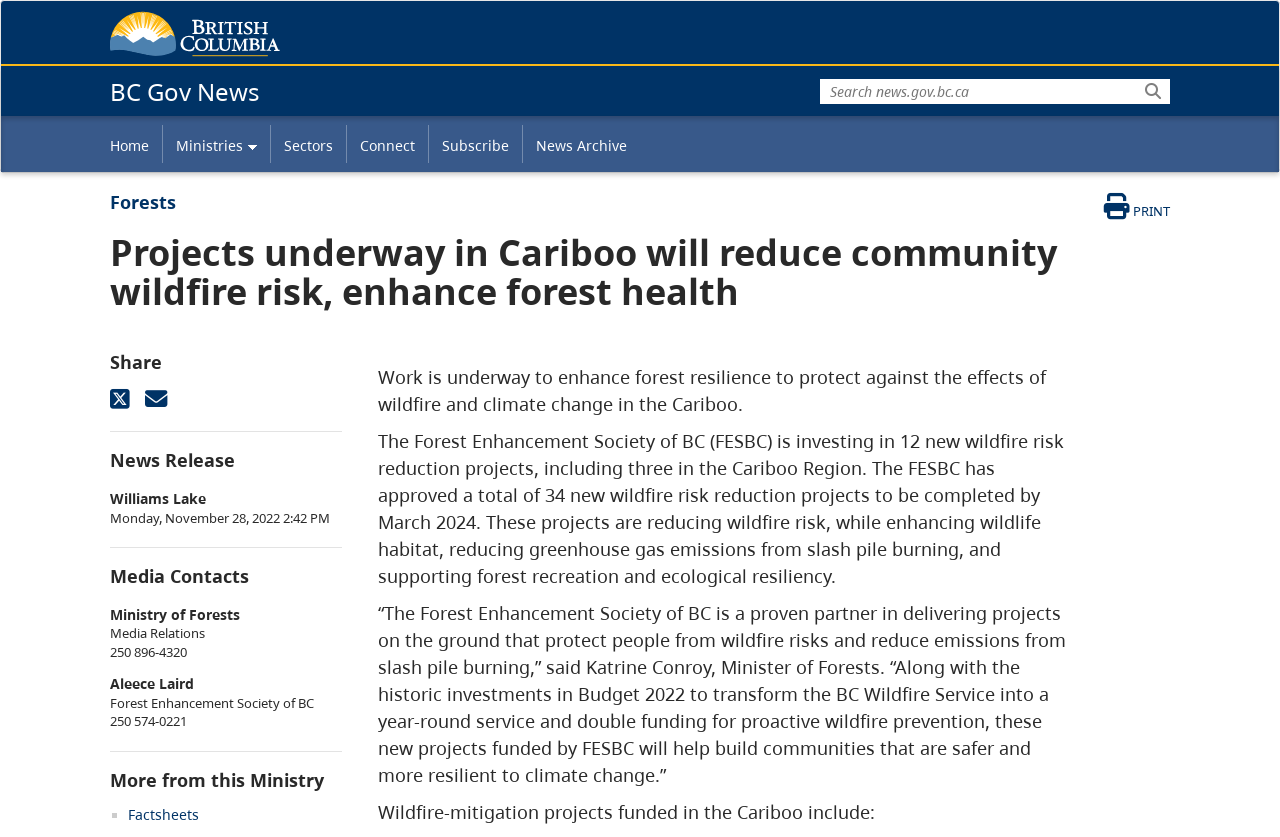Find the bounding box coordinates of the element to click in order to complete this instruction: "View Factsheets". The bounding box coordinates must be four float numbers between 0 and 1, denoted as [left, top, right, bottom].

[0.1, 0.961, 0.155, 0.984]